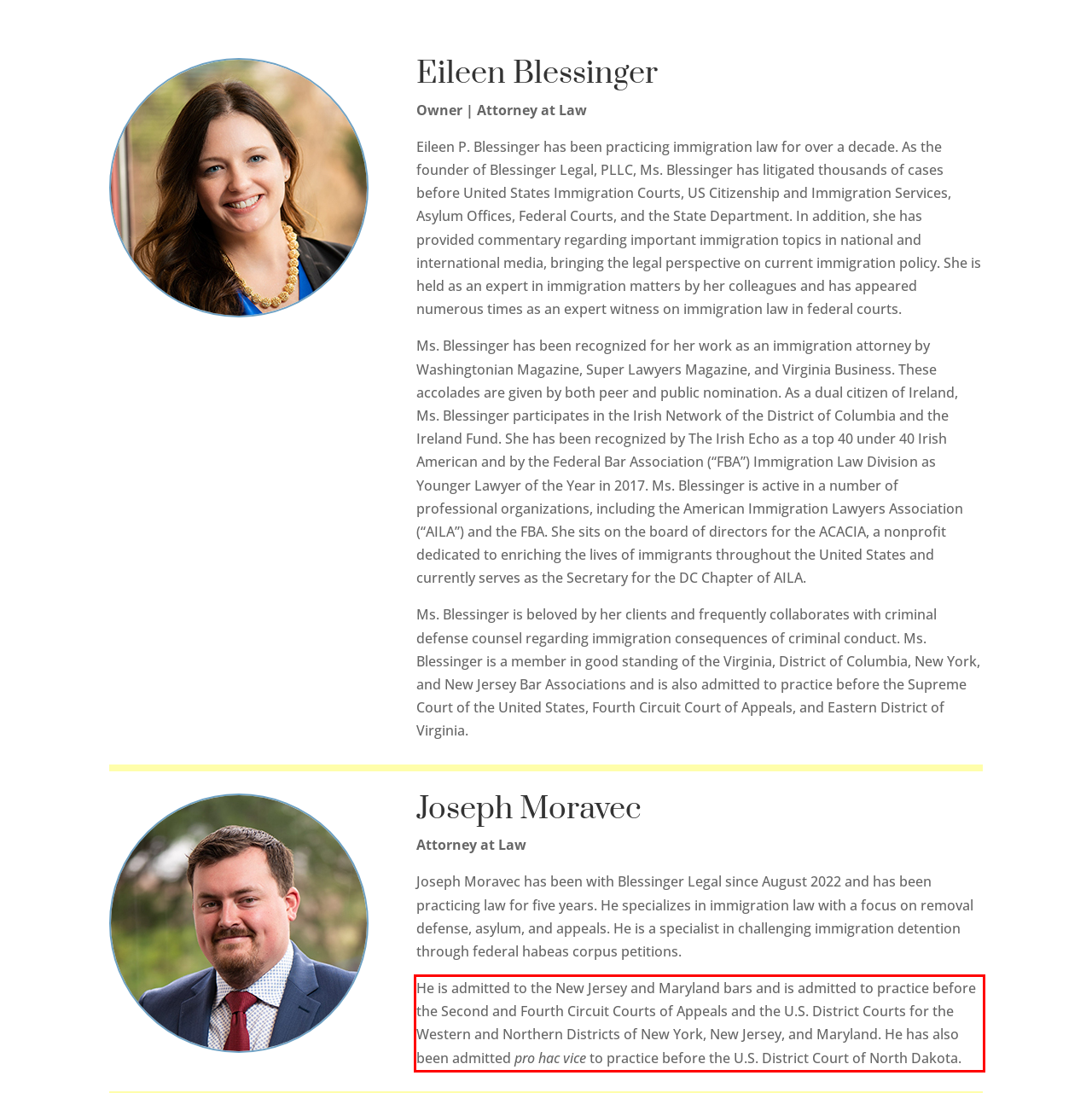Examine the webpage screenshot and use OCR to obtain the text inside the red bounding box.

He is admitted to the New Jersey and Maryland bars and is admitted to practice before the Second and Fourth Circuit Courts of Appeals and the U.S. District Courts for the Western and Northern Districts of New York, New Jersey, and Maryland. He has also been admitted pro hac vice to practice before the U.S. District Court of North Dakota.